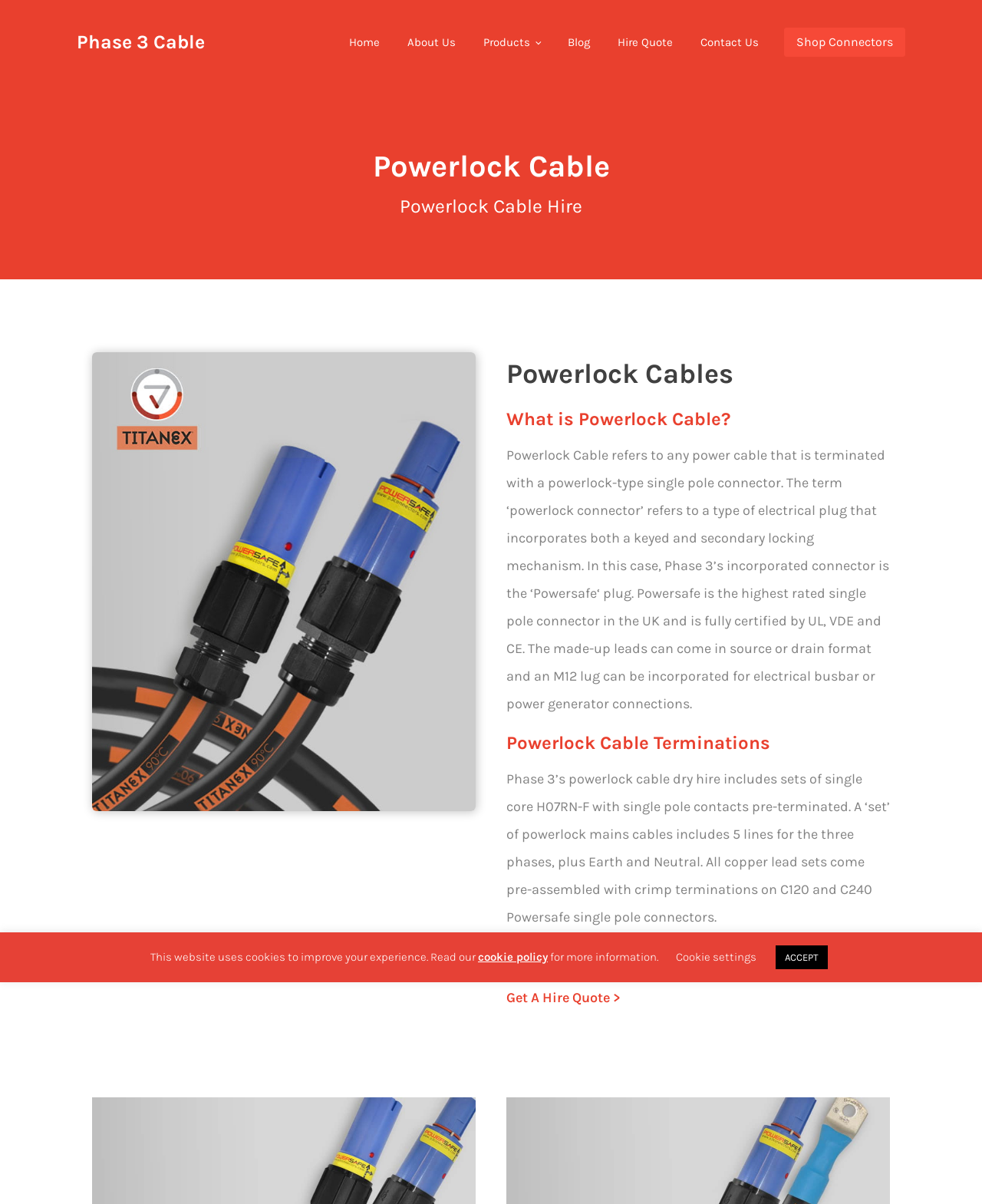What is the purpose of the 1 meter lug to source generator tails?
Based on the screenshot, provide a one-word or short-phrase response.

For power generators and busbar connections